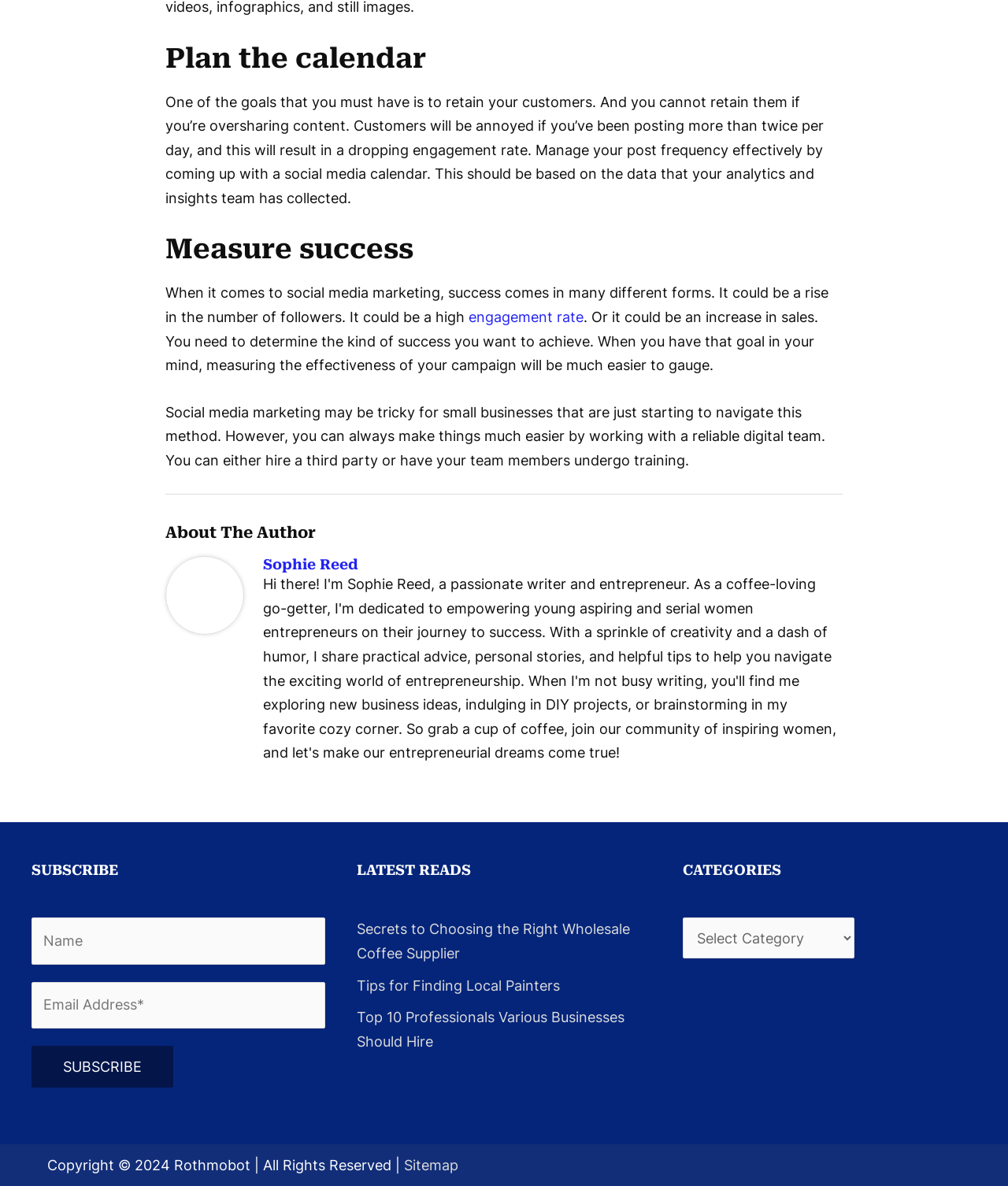Identify the bounding box of the UI component described as: "Tips for Finding Local Painters".

[0.354, 0.824, 0.556, 0.838]